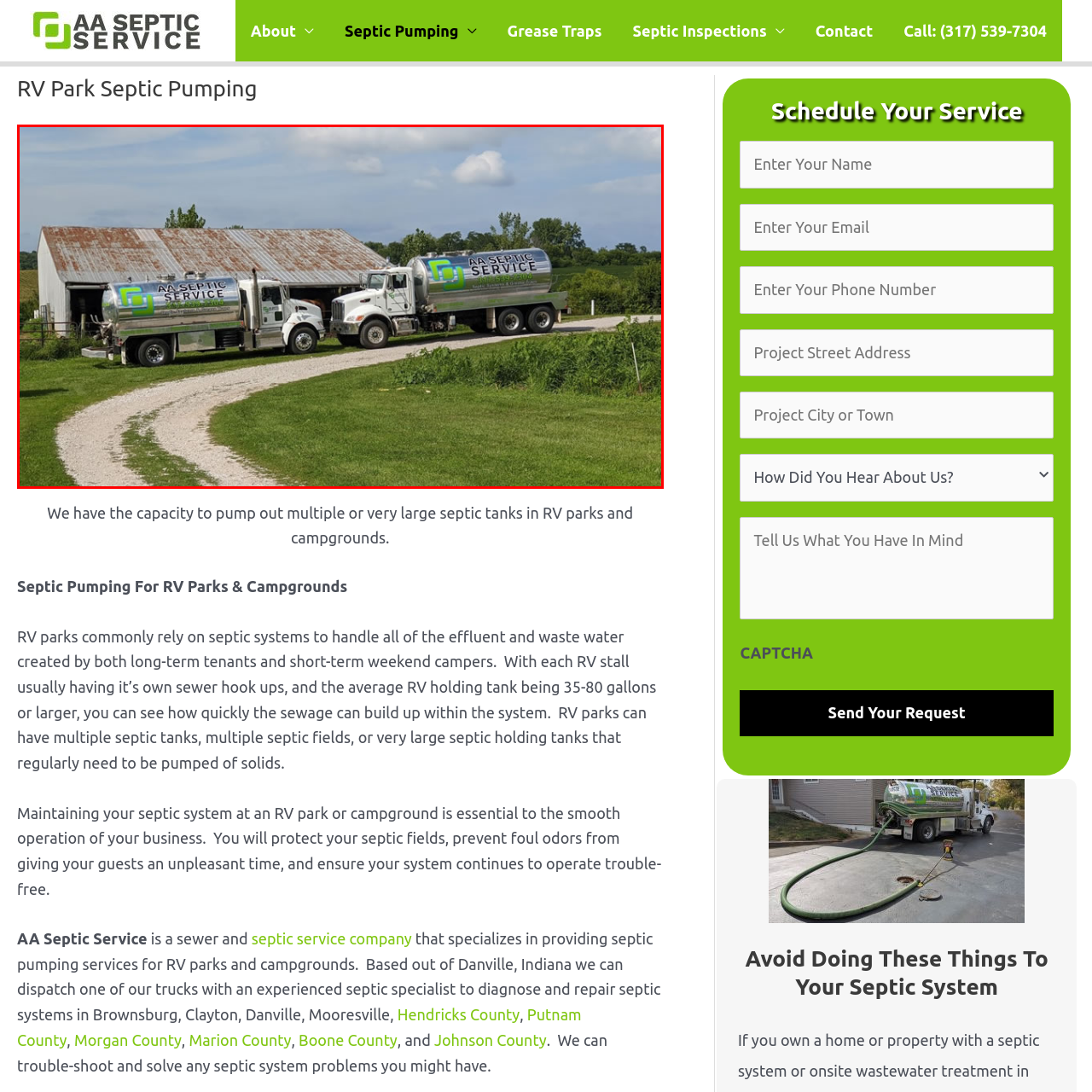What type of roof does the barn have?  
Carefully review the image highlighted by the red outline and respond with a comprehensive answer based on the image's content.

The caption describes the barn as having a weathered, corrugated metal roof, which suggests a rustic and rural setting.